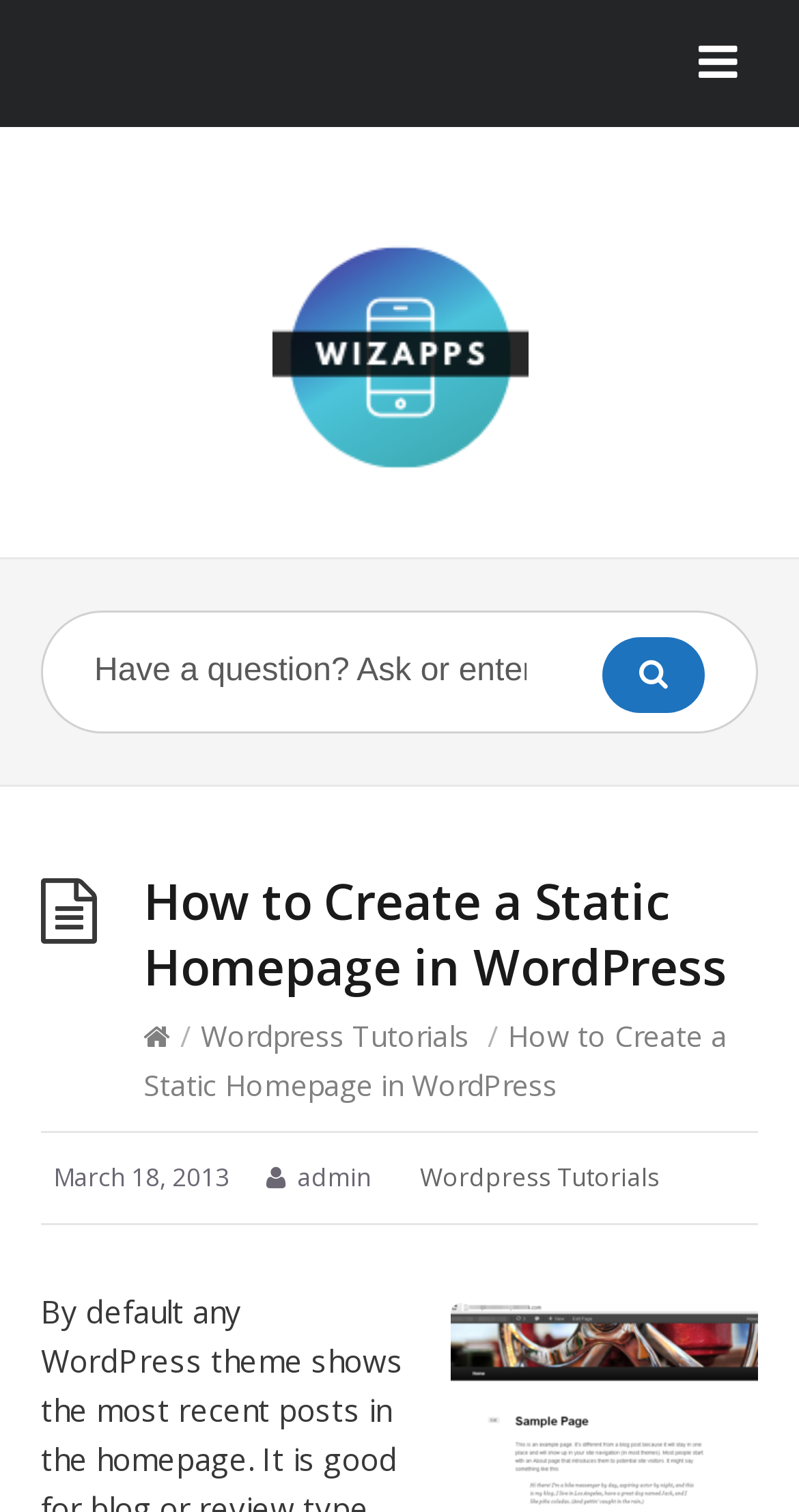Bounding box coordinates are specified in the format (top-left x, top-left y, bottom-right x, bottom-right y). All values are floating point numbers bounded between 0 and 1. Please provide the bounding box coordinate of the region this sentence describes: Search

[0.754, 0.421, 0.882, 0.472]